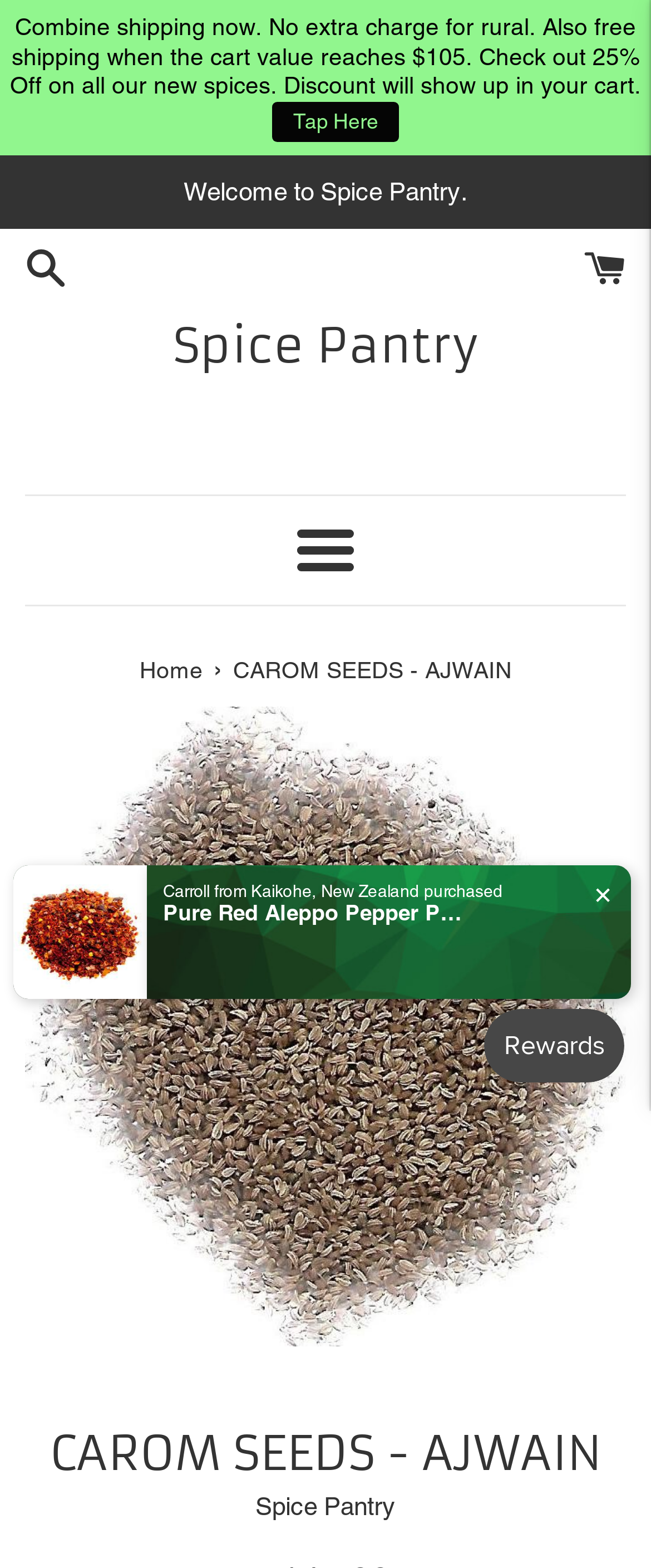Respond with a single word or phrase for the following question: 
What is the discount offer on the page?

25% Off on all new spices